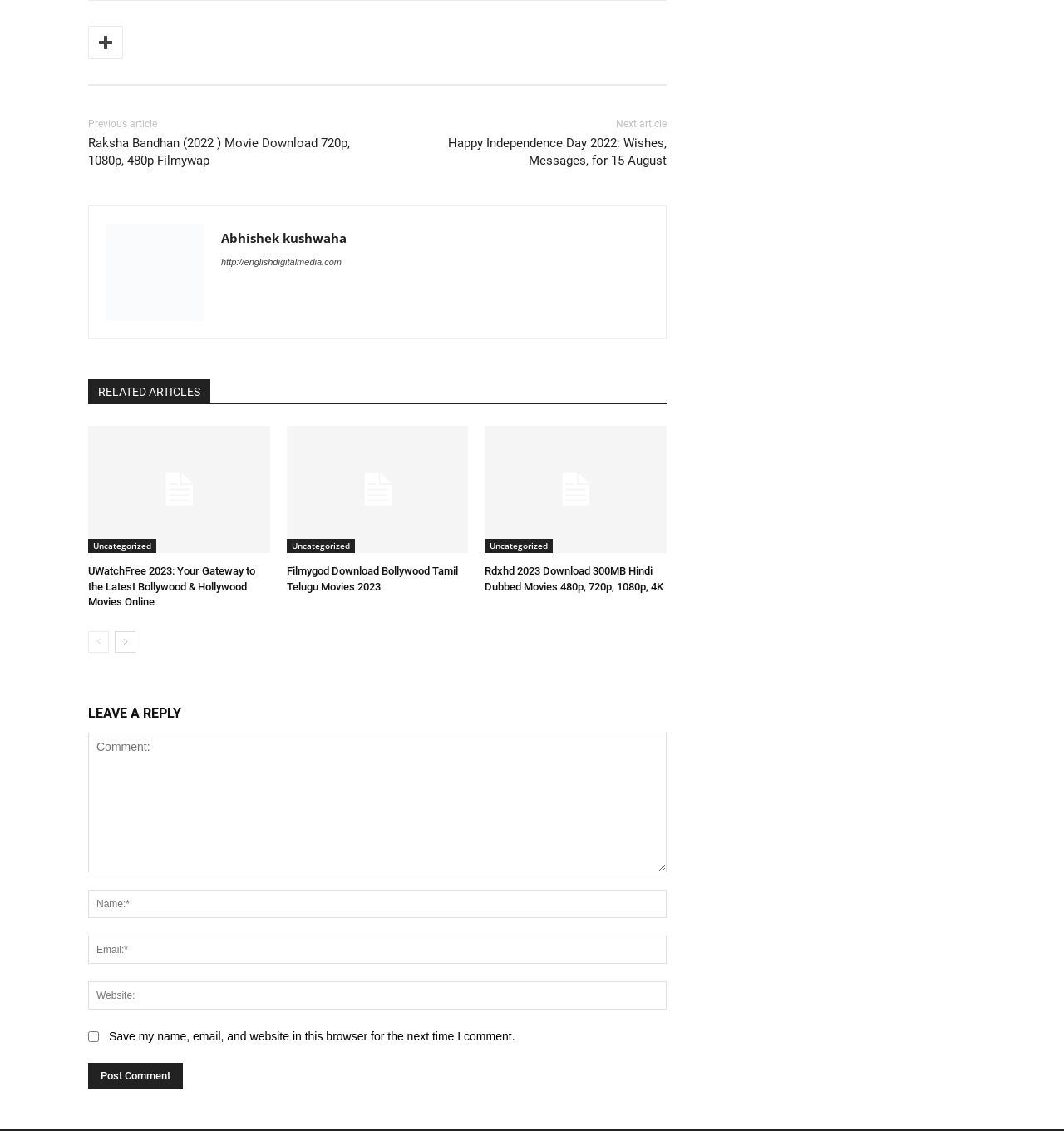What is the website's URL?
Could you answer the question with a detailed and thorough explanation?

The webpage has a link with the URL 'http://englishdigitalmedia.com' which suggests that it is the website's URL.